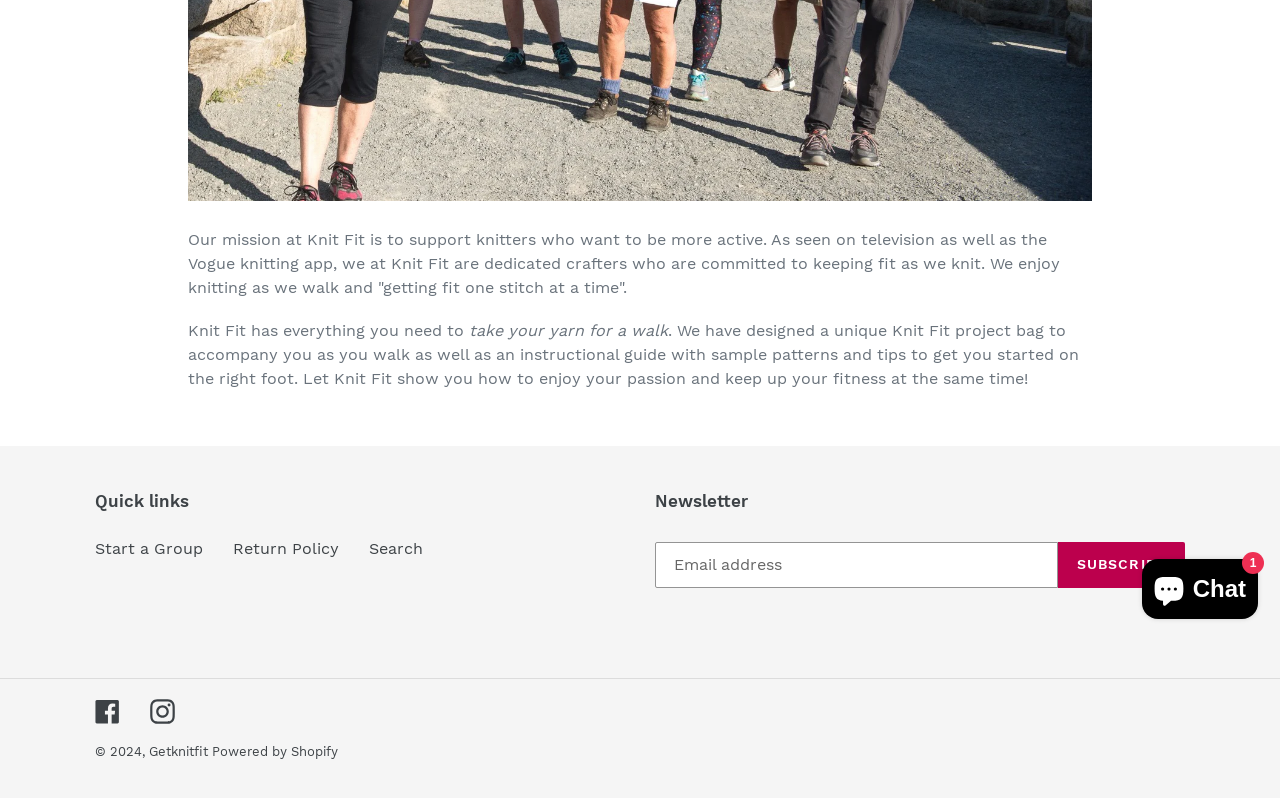Locate the UI element described by Posting Audio to Our Site in the provided webpage screenshot. Return the bounding box coordinates in the format (top-left x, top-left y, bottom-right x, bottom-right y), ensuring all values are between 0 and 1.

None